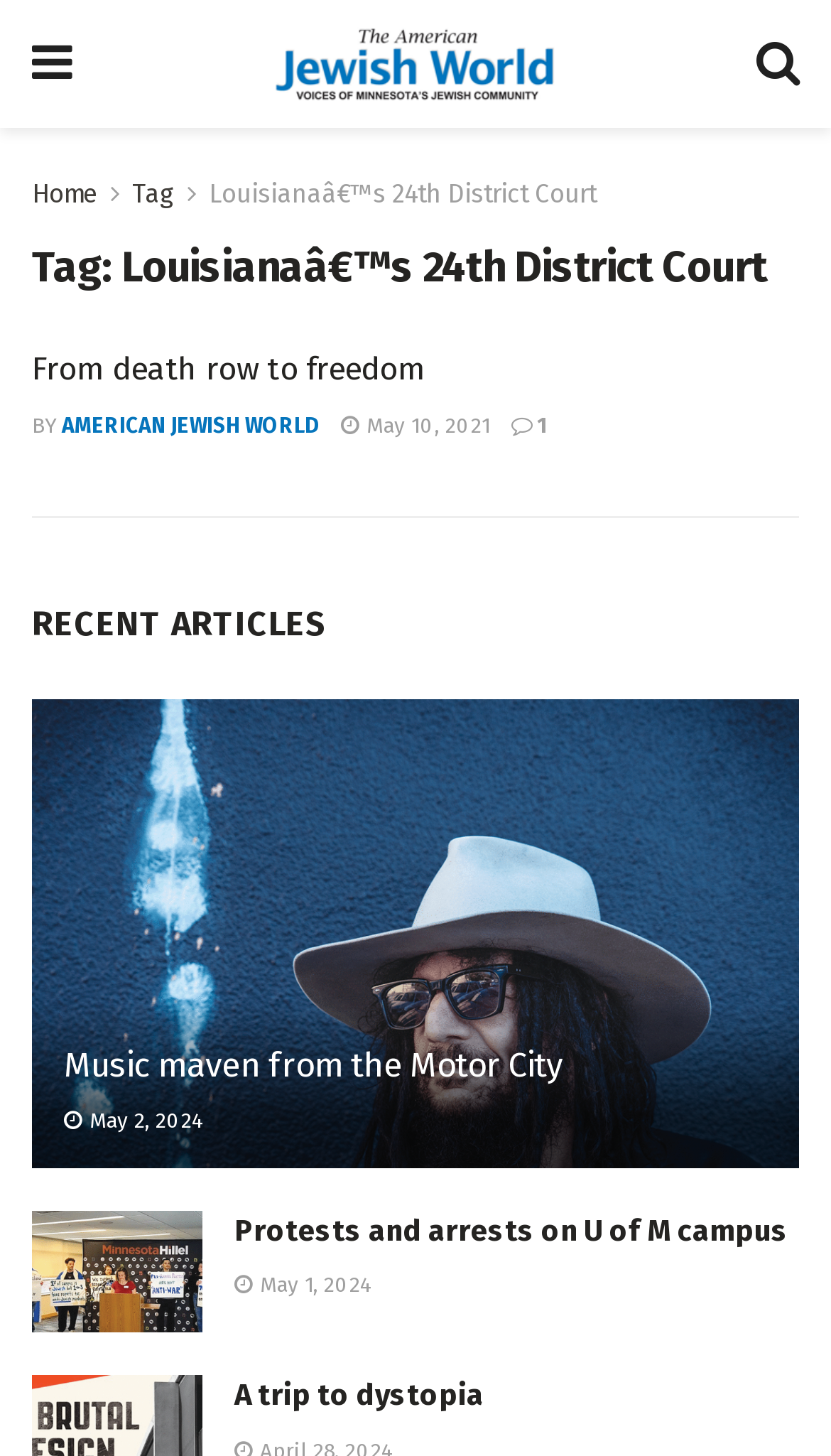Find the bounding box coordinates of the clickable area required to complete the following action: "Click on Morning News".

[0.321, 0.018, 0.677, 0.07]